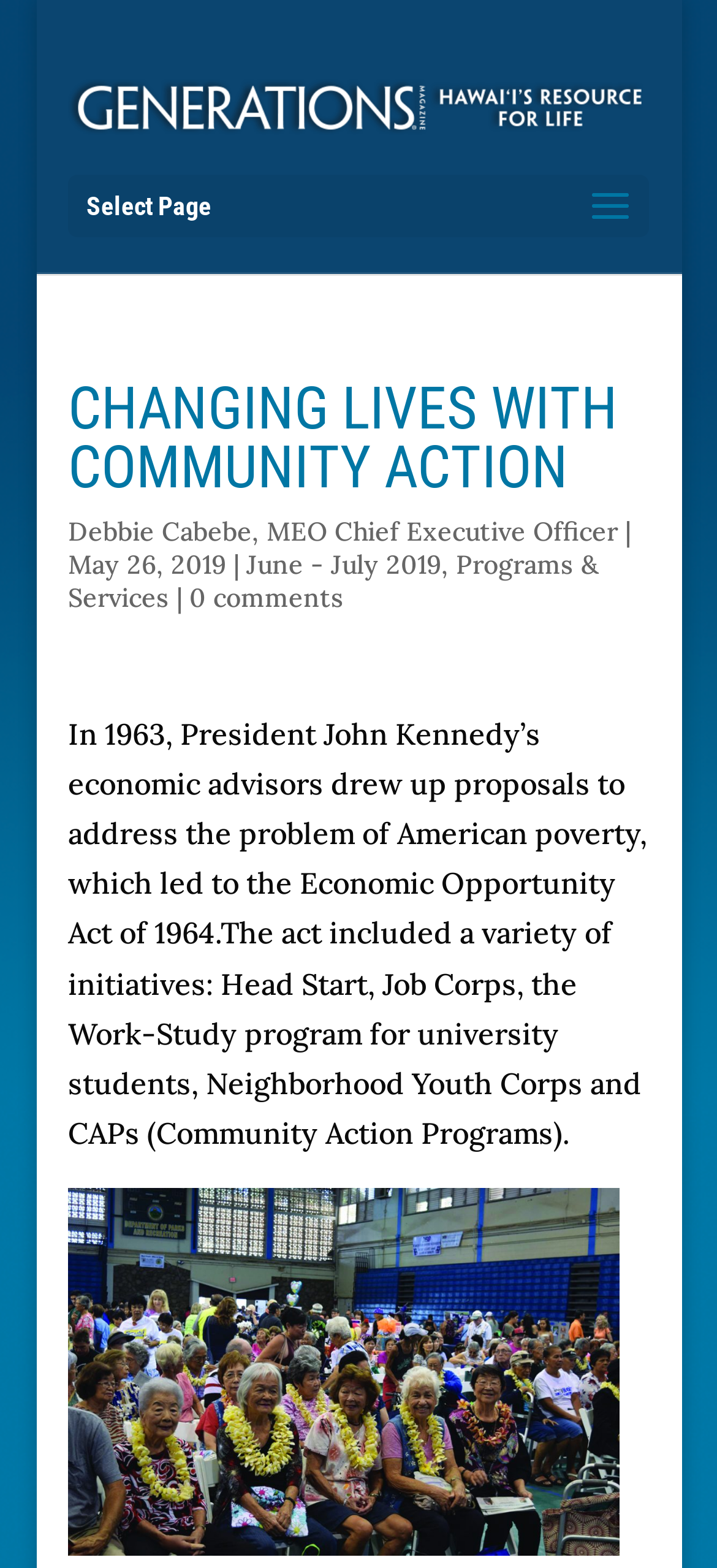What is the main heading displayed on the webpage? Please provide the text.

CHANGING LIVES WITH COMMUNITY ACTION